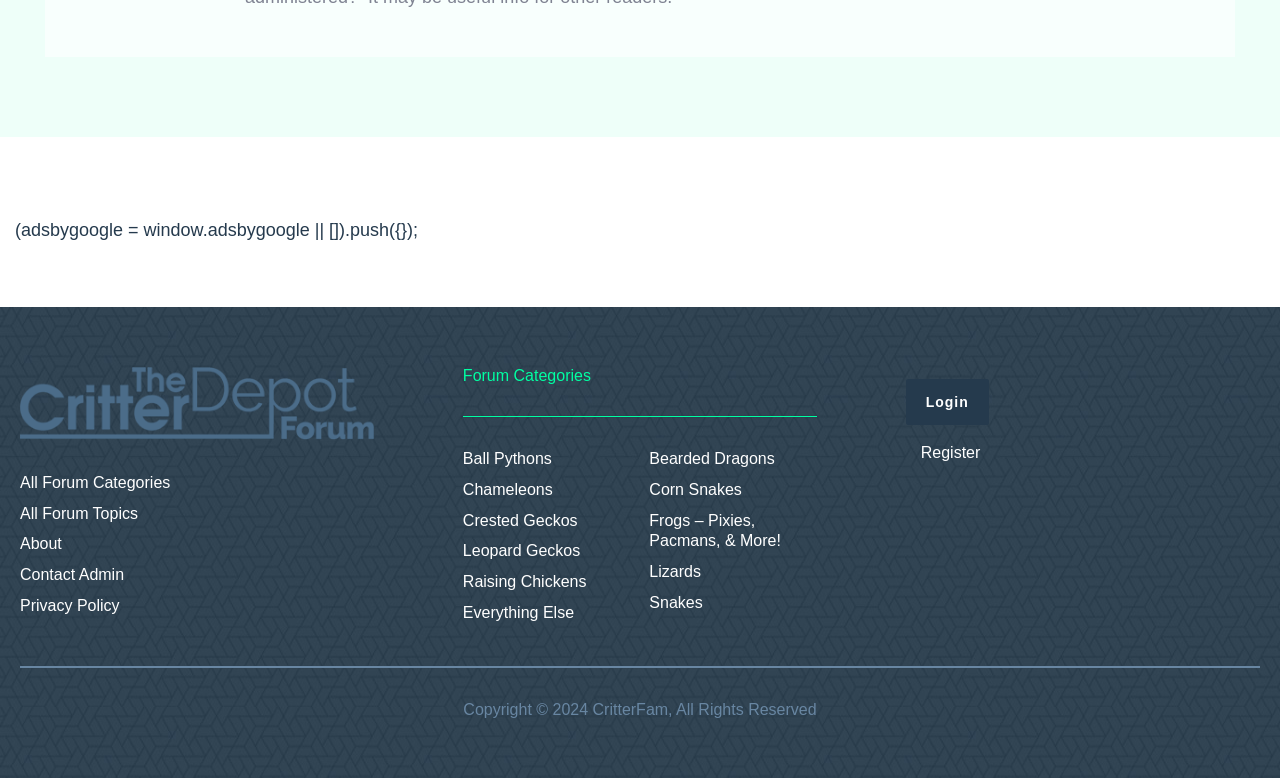Find the bounding box of the element with the following description: "parent_node: All Forum Categories". The coordinates must be four float numbers between 0 and 1, formatted as [left, top, right, bottom].

[0.016, 0.471, 0.292, 0.569]